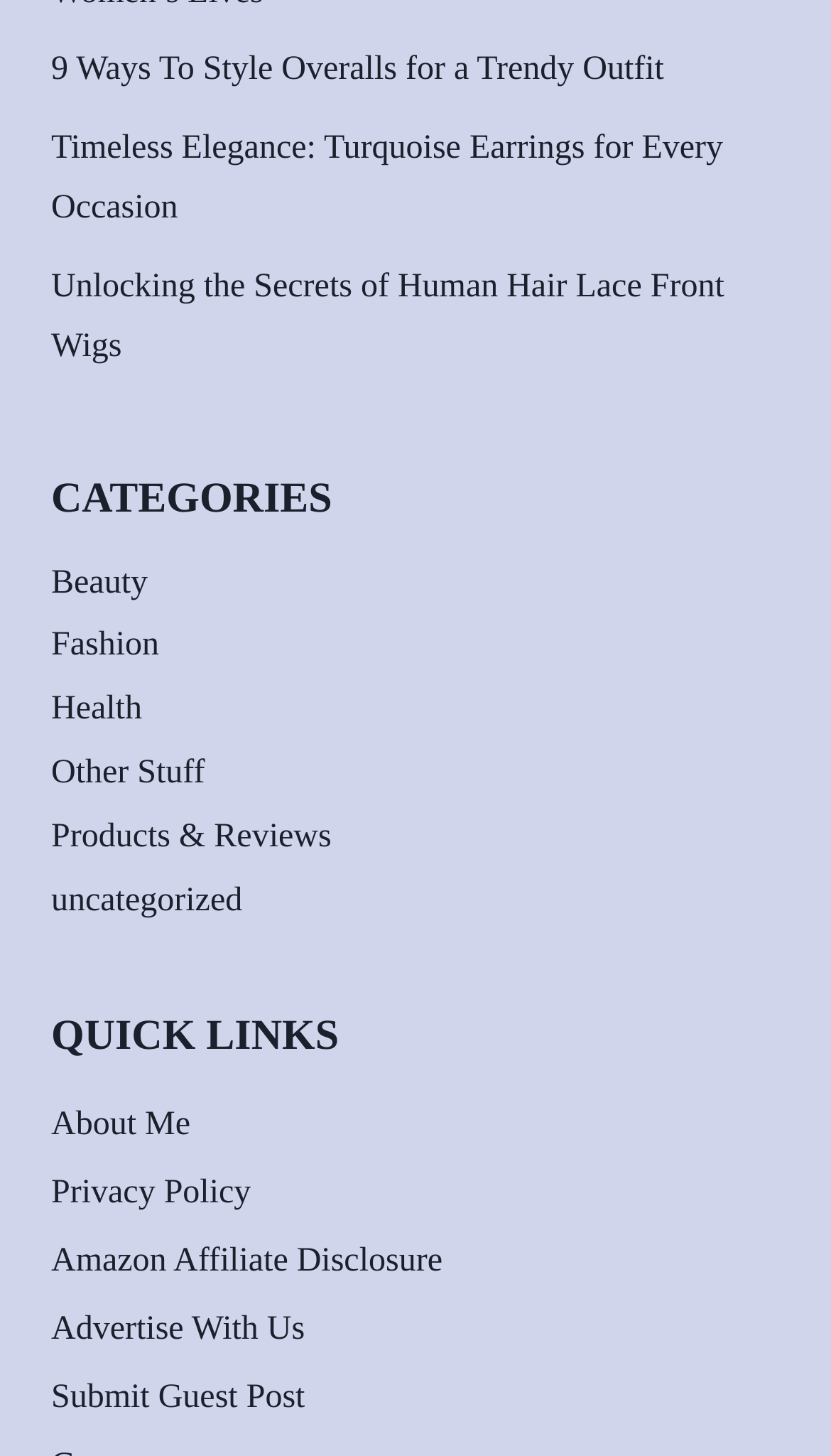Locate the bounding box coordinates of the area to click to fulfill this instruction: "View products and reviews". The bounding box should be presented as four float numbers between 0 and 1, in the order [left, top, right, bottom].

[0.062, 0.56, 0.399, 0.587]